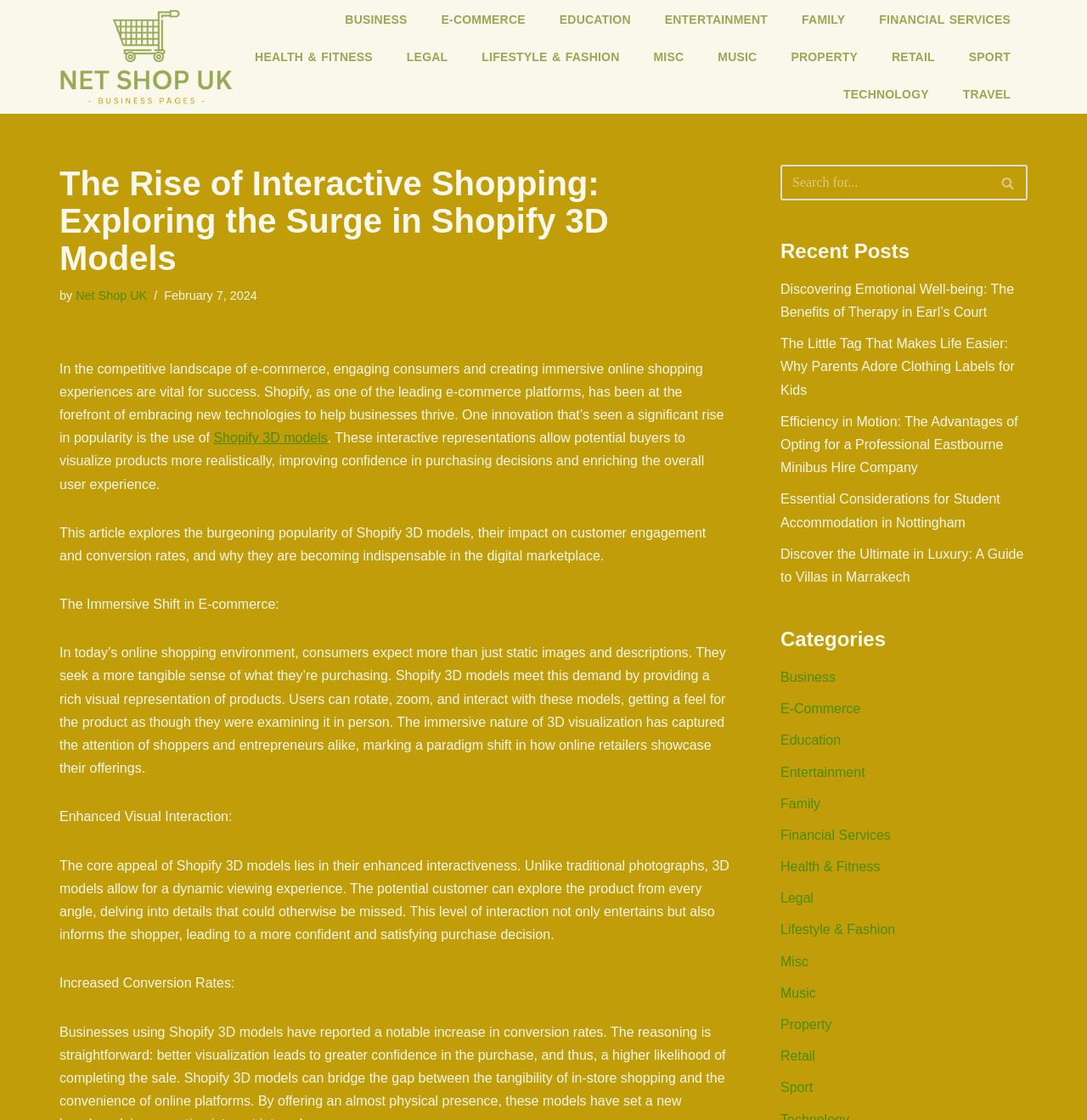Please identify the bounding box coordinates of the region to click in order to complete the task: "Search for something". The coordinates must be four float numbers between 0 and 1, specified as [left, top, right, bottom].

[0.718, 0.147, 0.945, 0.179]